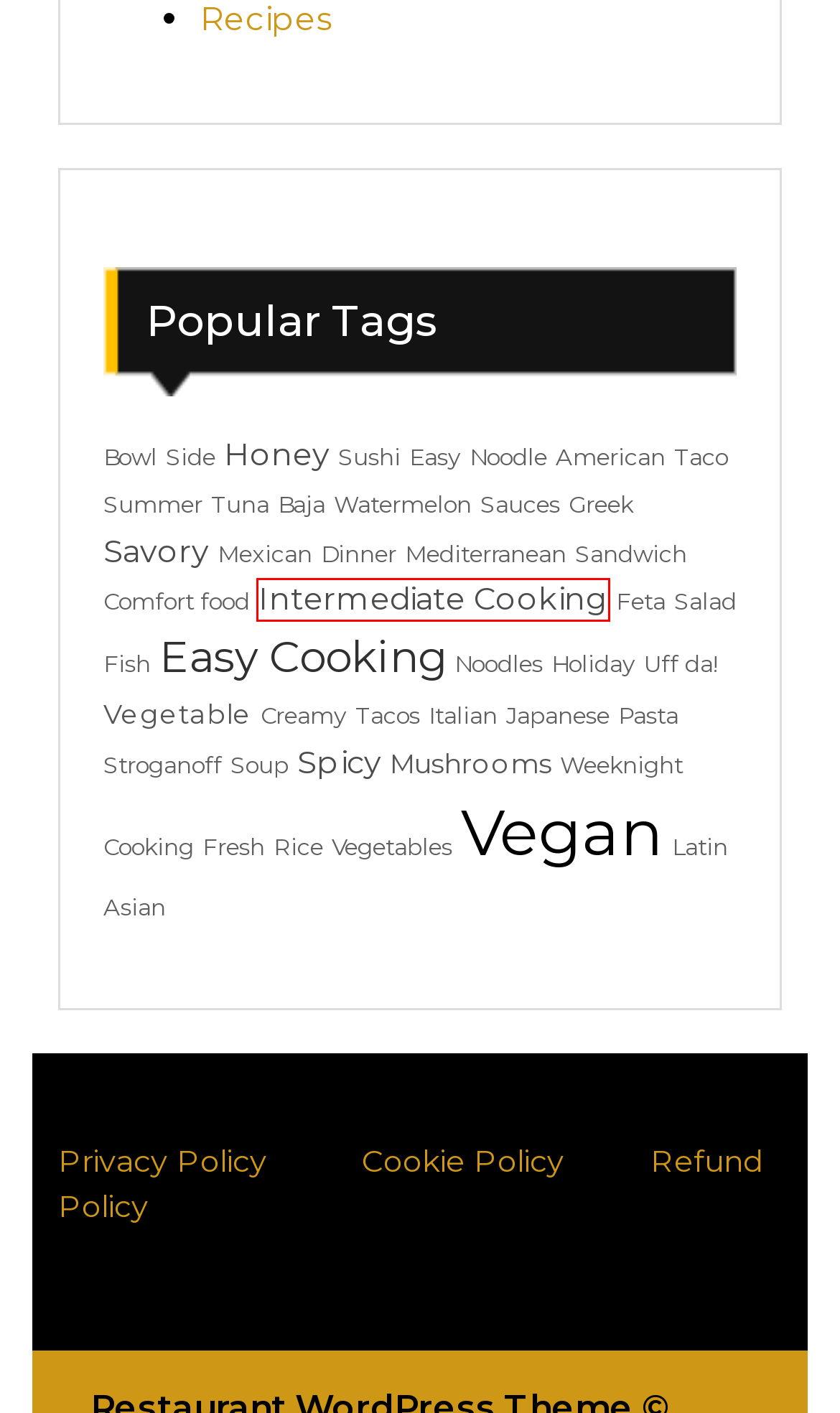With the provided screenshot showing a webpage and a red bounding box, determine which webpage description best fits the new page that appears after clicking the element inside the red box. Here are the options:
A. Savory – Mad Hare Vegan
B. Tuna – Mad Hare Vegan
C. Sushi – Mad Hare Vegan
D. Sauces – Mad Hare Vegan
E. Intermediate Cooking – Mad Hare Vegan
F. Noodles – Mad Hare Vegan
G. Mushrooms – Mad Hare Vegan
H. Uff da! – Mad Hare Vegan

E